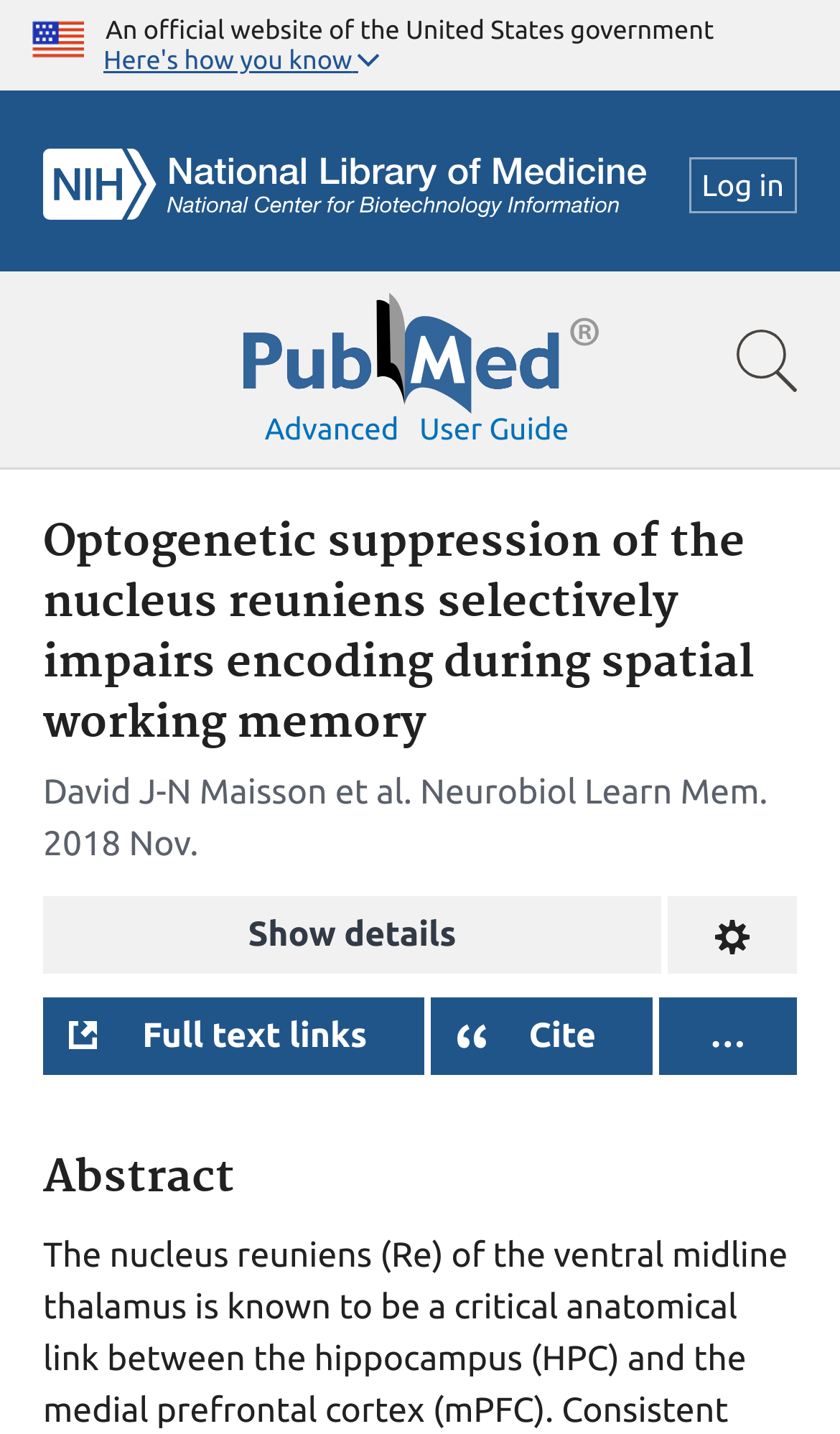Please find and report the bounding box coordinates of the element to click in order to perform the following action: "Cite the article". The coordinates should be expressed as four float numbers between 0 and 1, in the format [left, top, right, bottom].

[0.63, 0.708, 0.71, 0.735]